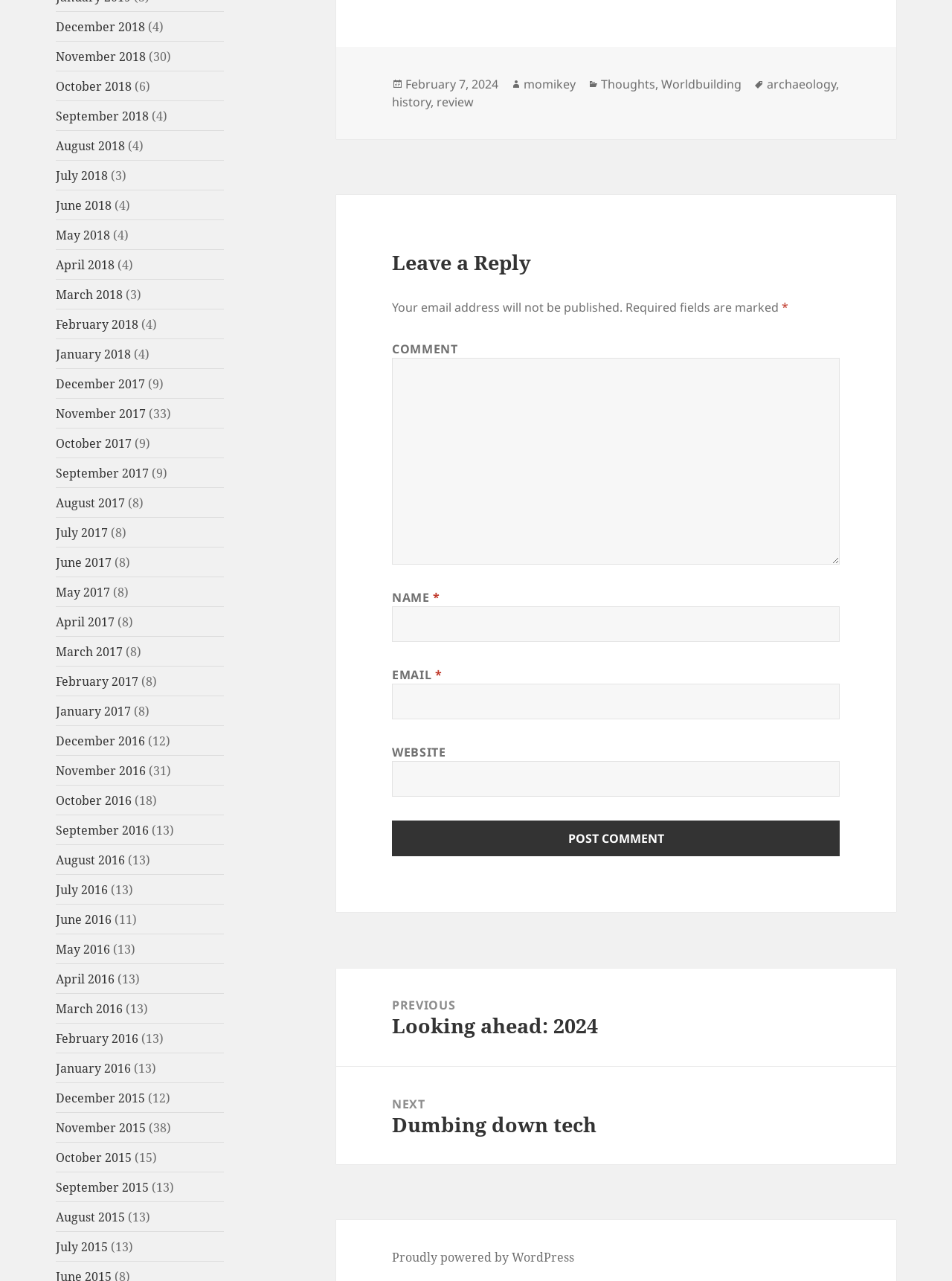Identify the bounding box coordinates for the element you need to click to achieve the following task: "Click on the 'My Account' link". The coordinates must be four float values ranging from 0 to 1, formatted as [left, top, right, bottom].

None